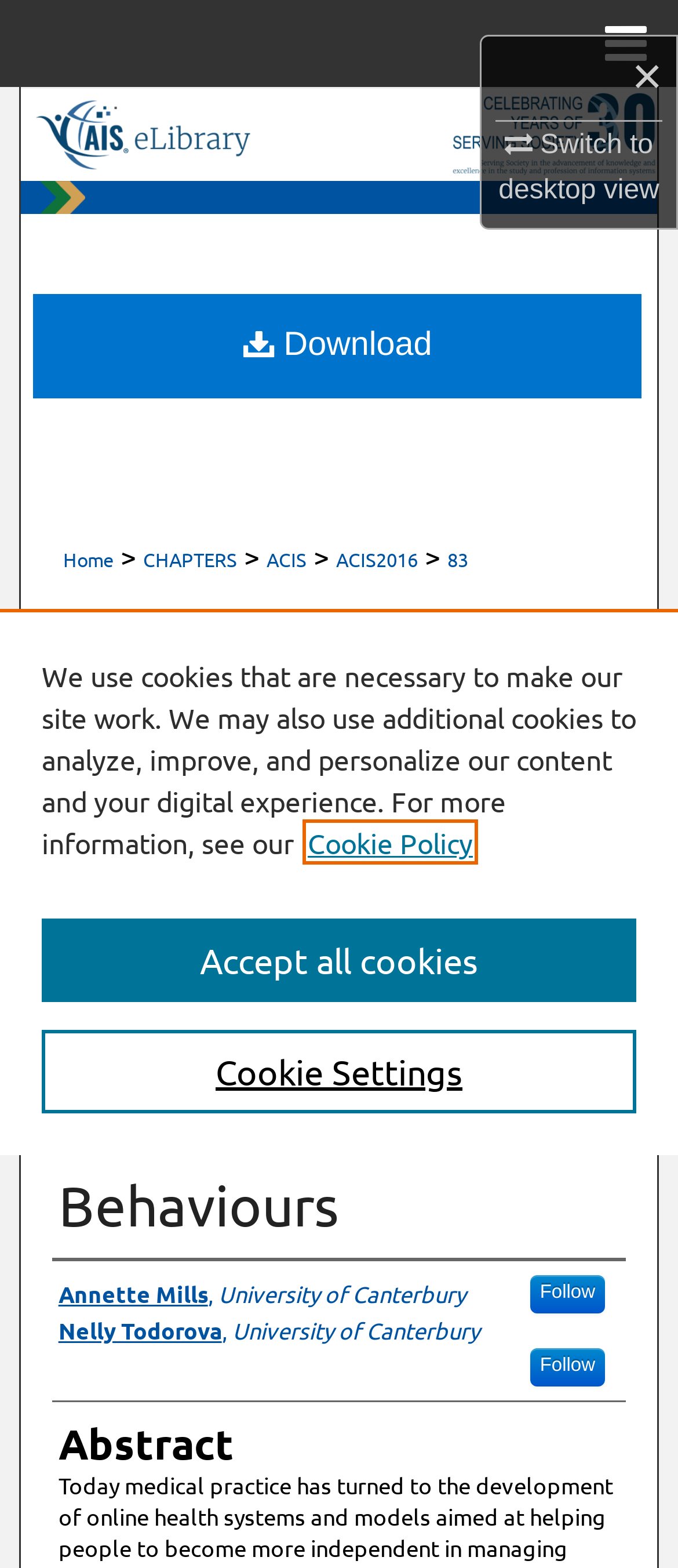Identify the bounding box coordinates of the element to click to follow this instruction: 'Search'. Ensure the coordinates are four float values between 0 and 1, provided as [left, top, right, bottom].

[0.0, 0.055, 1.0, 0.111]